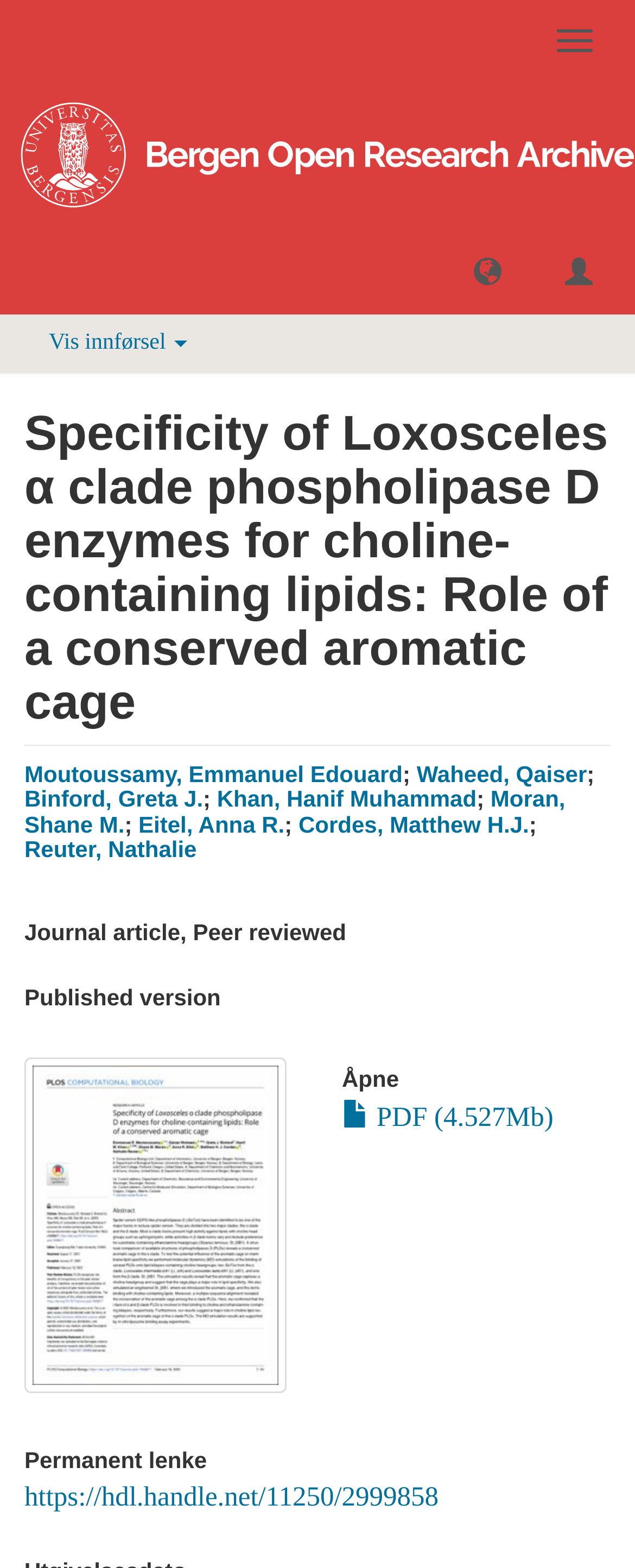What is the type of publication?
Answer the question in as much detail as possible.

This answer can be obtained by looking at the heading 'Journal article, Peer reviewed' which indicates the type of publication.